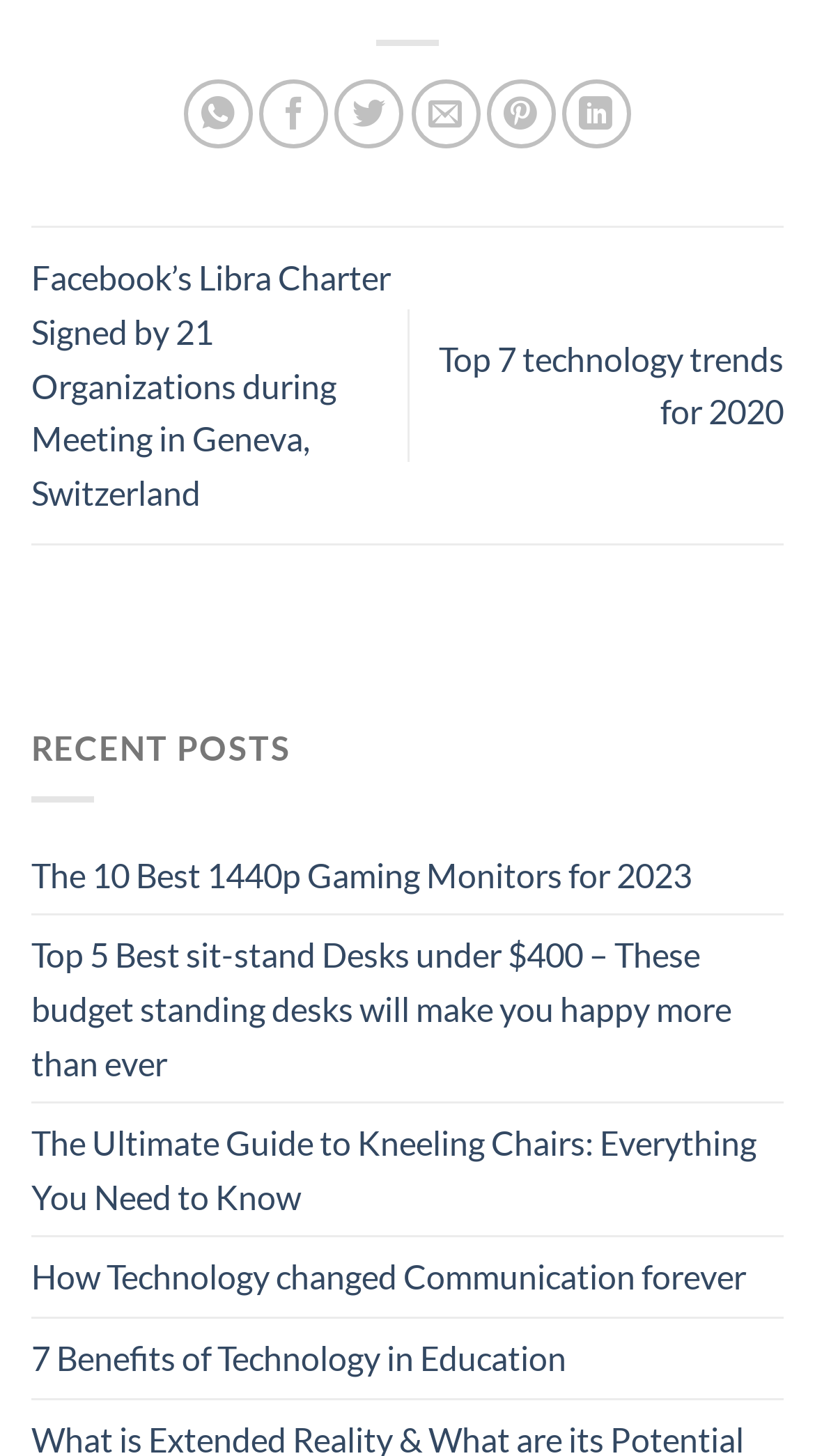What is the topic of the third recent post?
Answer the question with as much detail as you can, using the image as a reference.

I looked at the third link under the 'RECENT POSTS' section, which is 'The 10 Best 1440p Gaming Monitors for 2023'. The topic of the third recent post is about gaming monitors.